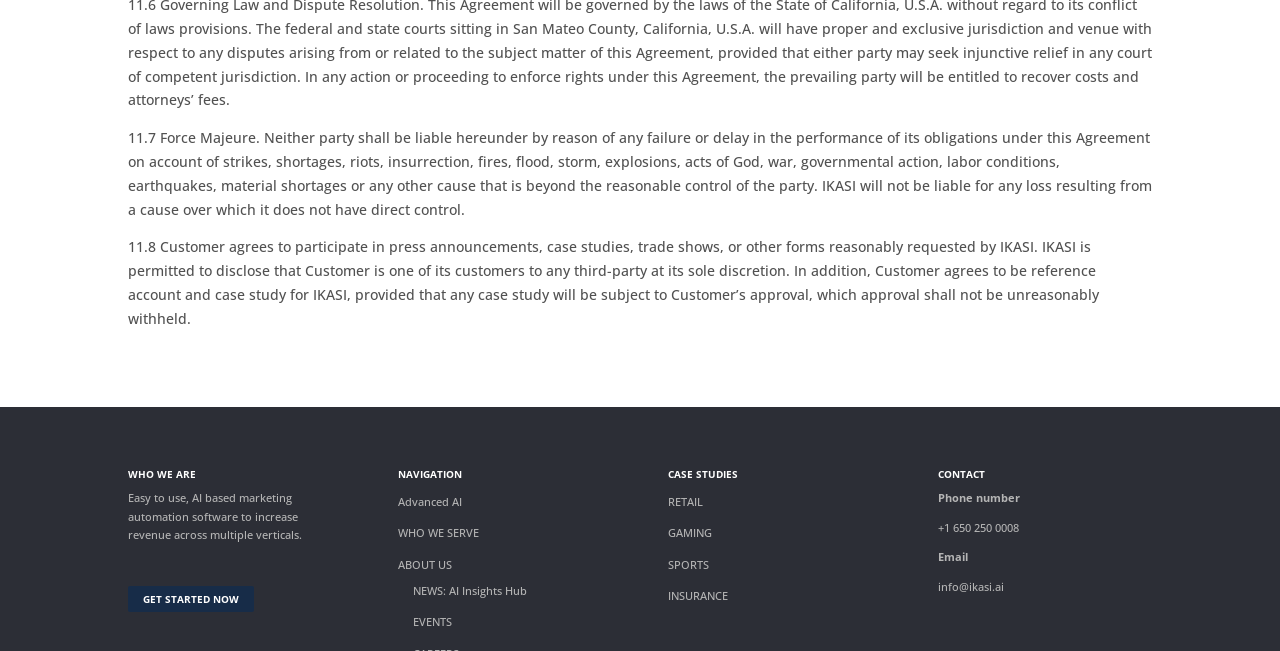Determine the bounding box coordinates for the area you should click to complete the following instruction: "Explore Advanced AI".

[0.311, 0.759, 0.361, 0.782]